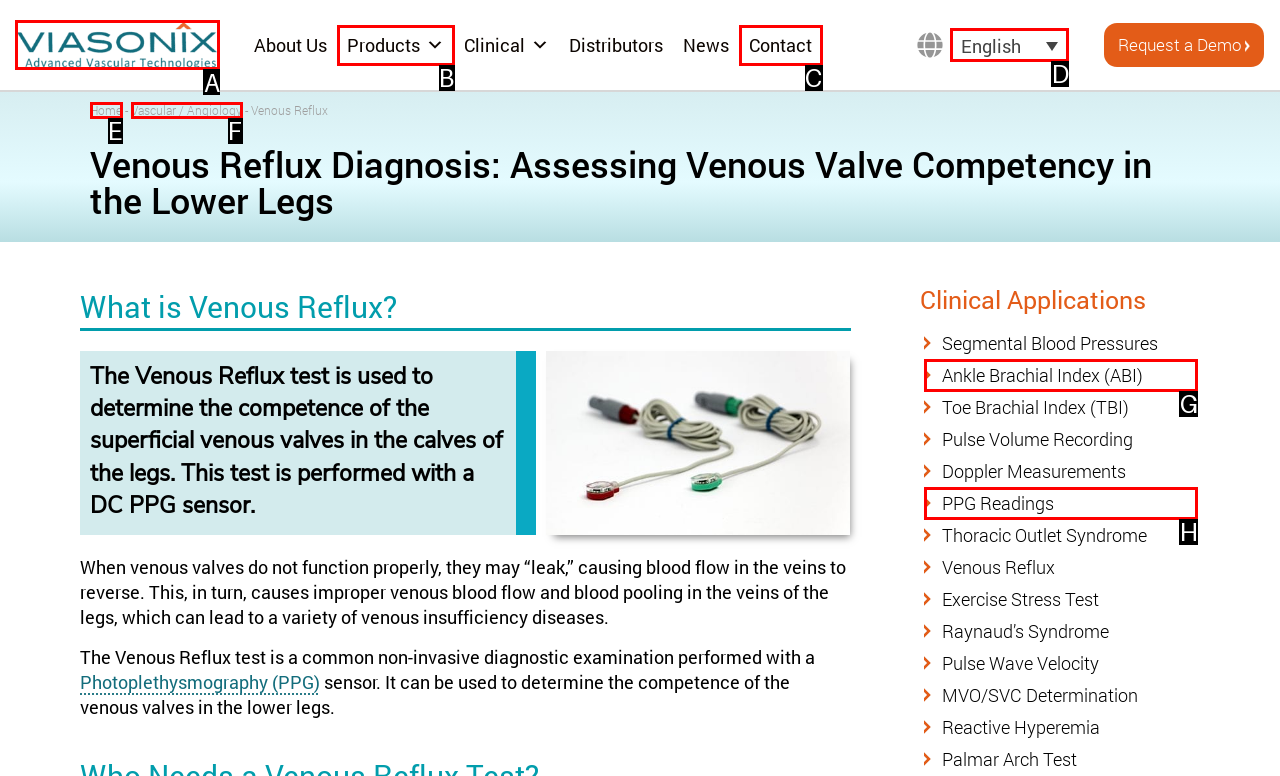Match the description: alt="Viasonix Ltd. Logo" to the appropriate HTML element. Respond with the letter of your selected option.

A